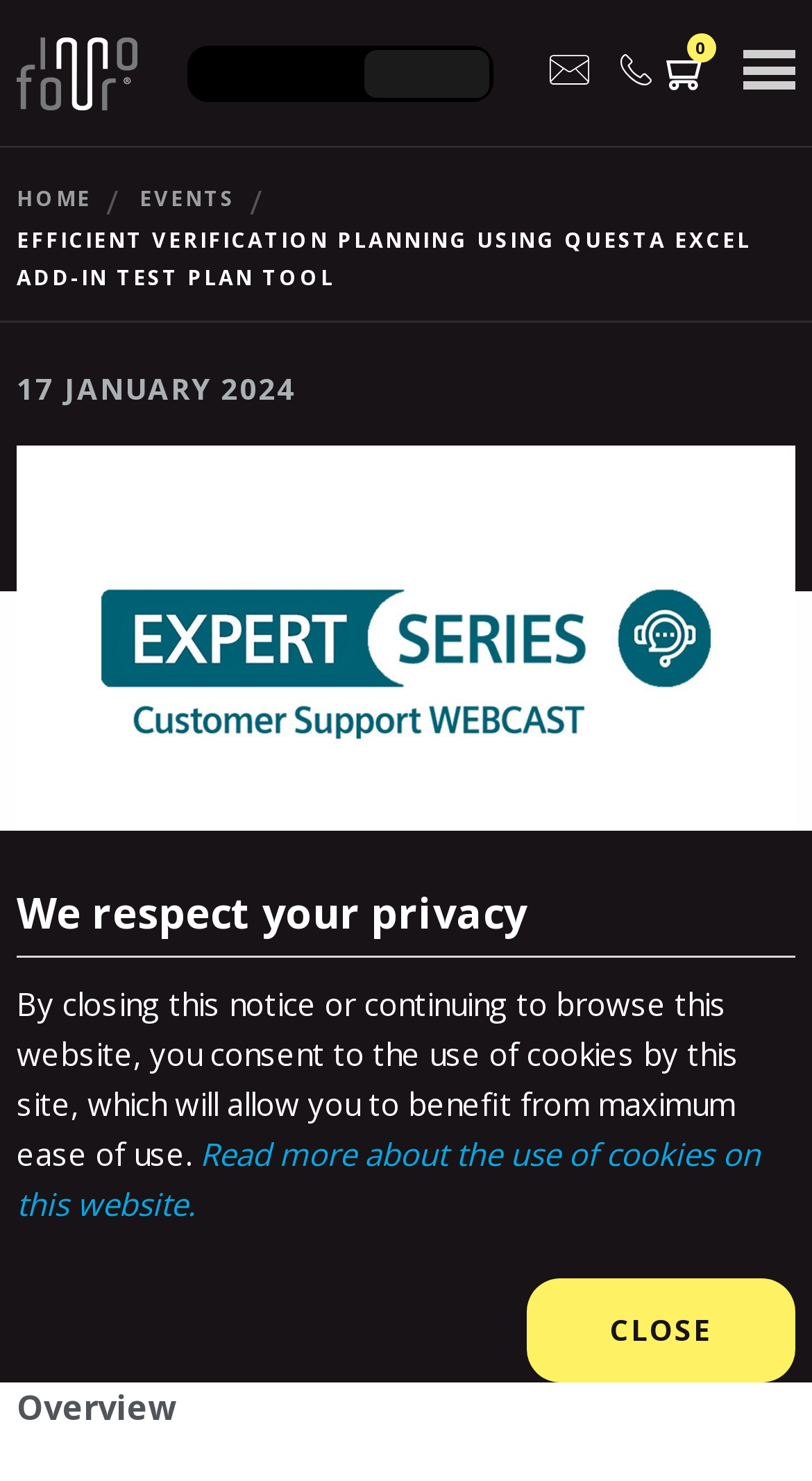How many links are there in the top navigation bar?
Provide an in-depth answer to the question, covering all aspects.

I counted the number of link elements that are children of the Root Element and have y1 coordinates between 0.121 and 0.149, which indicates they are in the top navigation bar. I found three links: 'HOME', 'EVENTS', and an empty link.